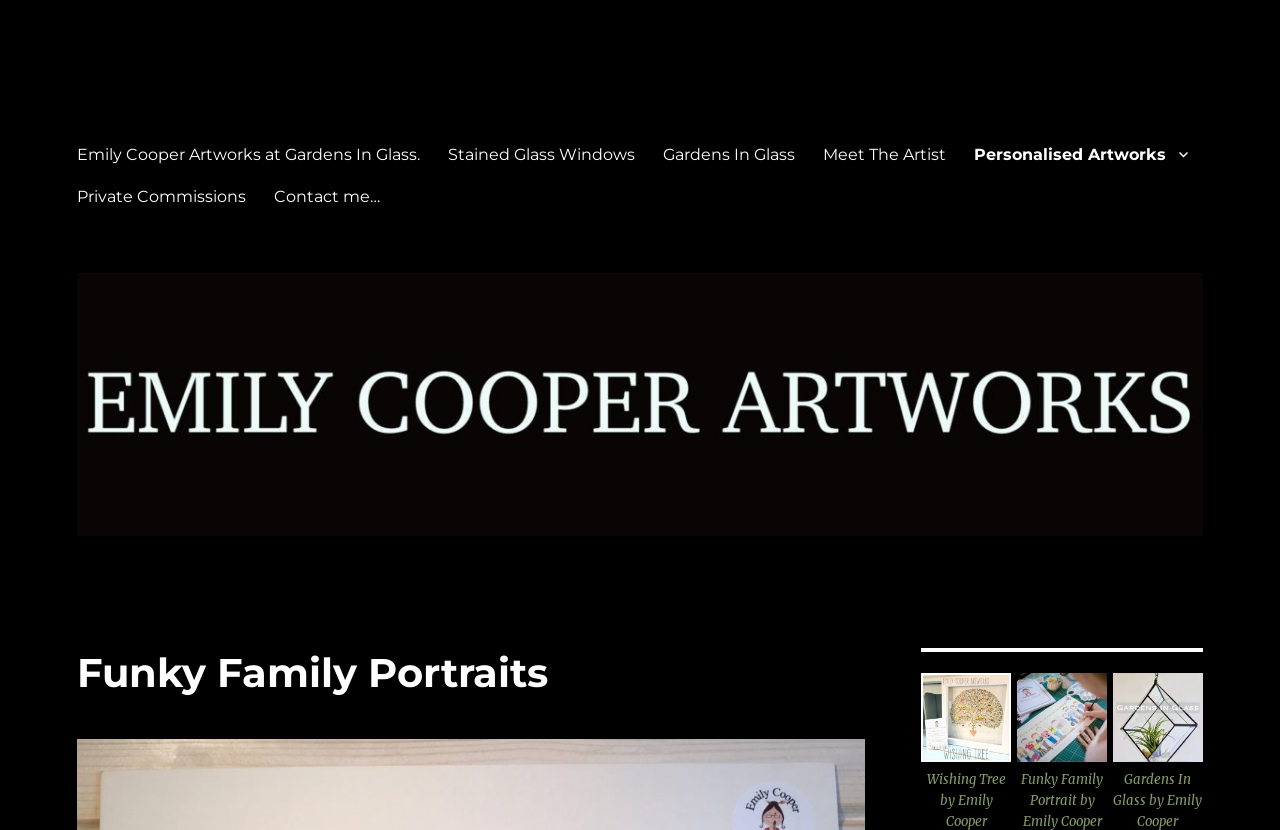Utilize the details in the image to give a detailed response to the question: What type of artwork is featured on the page?

I found the answer by looking at the static text 'Personalised Artwork' on the page, which suggests that the page is featuring personalised artwork. Additionally, the links in the navigation menu also mention 'Personalised Artworks', which further supports this answer.